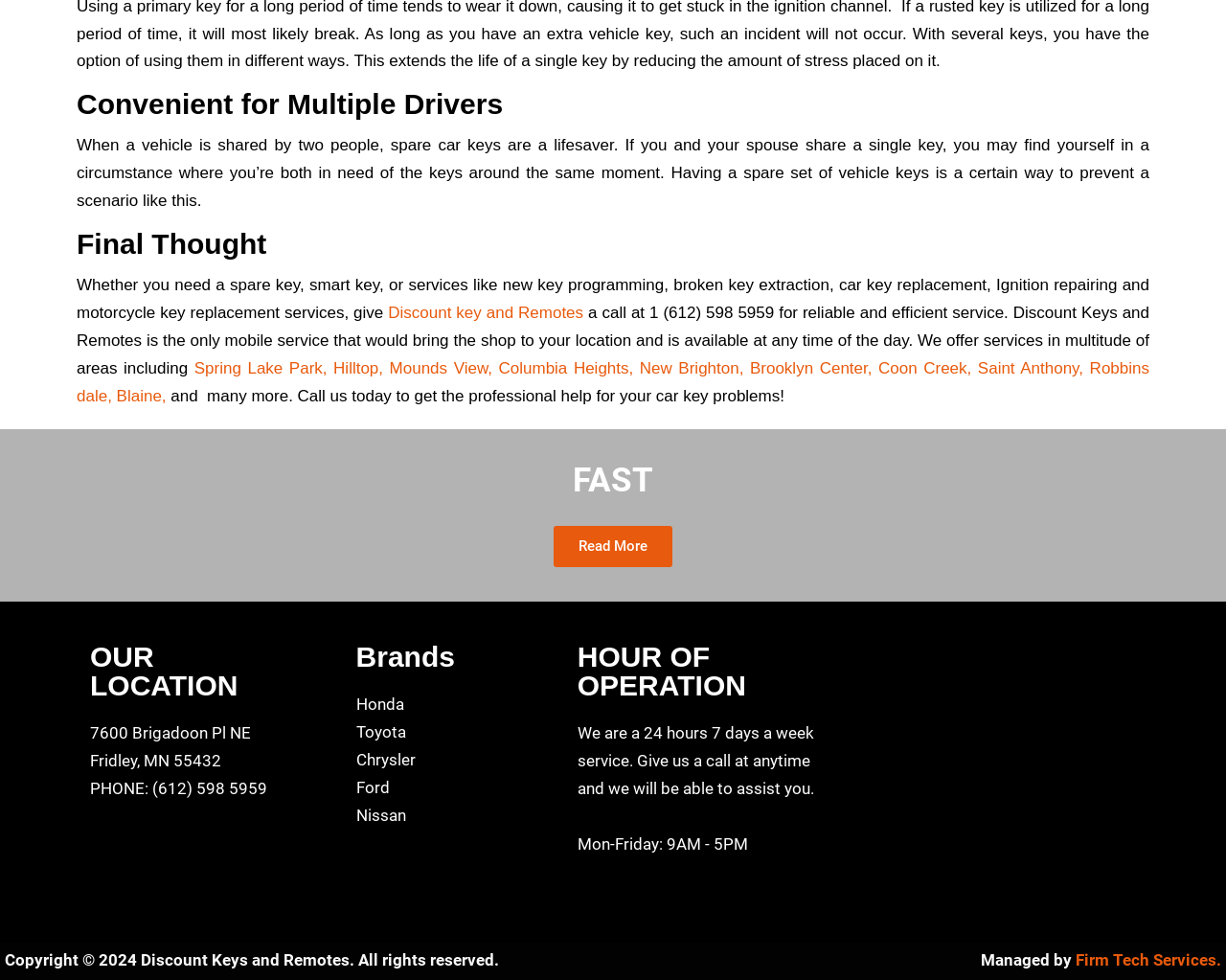What are the operating hours of Discount Keys and Remotes?
Provide a comprehensive and detailed answer to the question.

According to the webpage, Discount Keys and Remotes is a 24 hours 7 days a week service, and they also have specific hours for Monday to Friday, which is 9AM - 5PM.